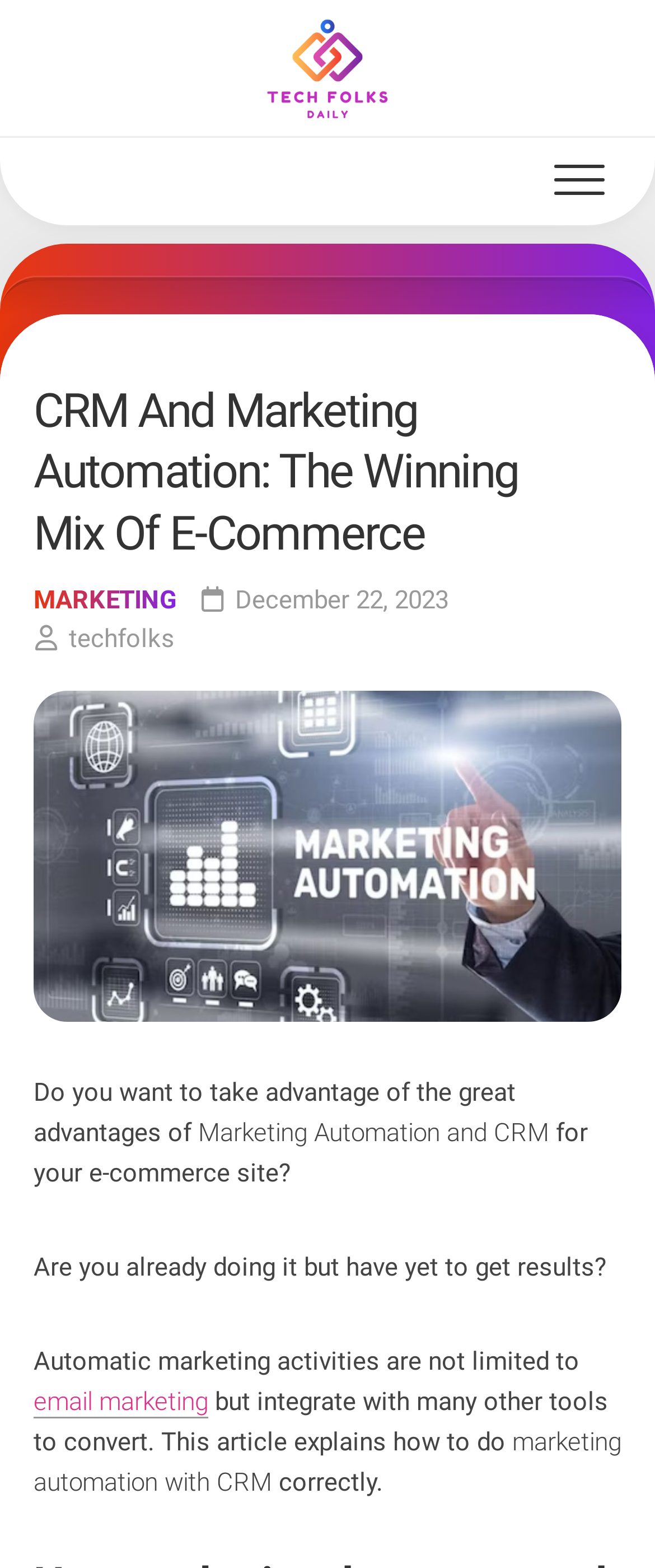Locate and extract the headline of this webpage.

CRM And Marketing Automation: The Winning Mix Of E-Commerce